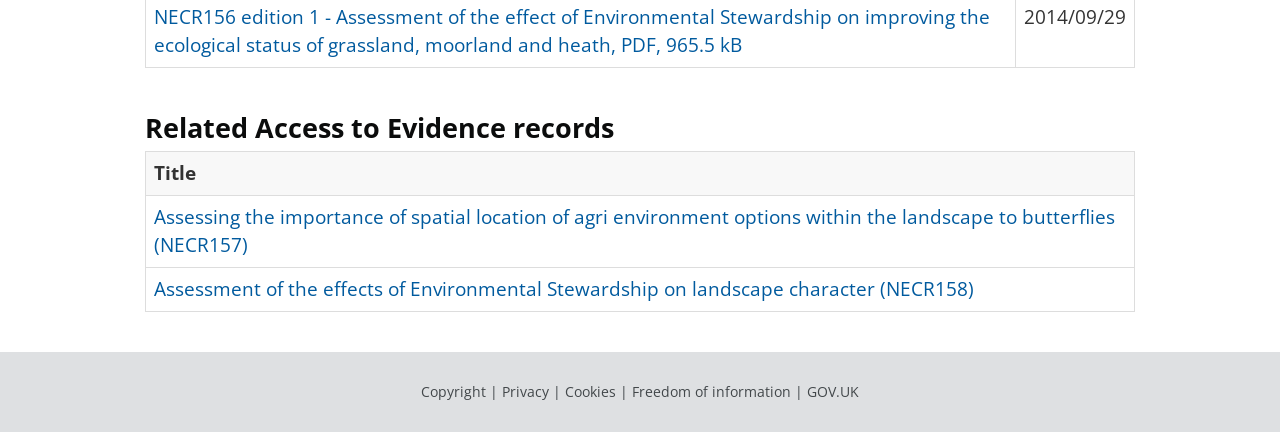Provide the bounding box coordinates of the area you need to click to execute the following instruction: "Visit GOV.UK website".

[0.63, 0.884, 0.671, 0.928]